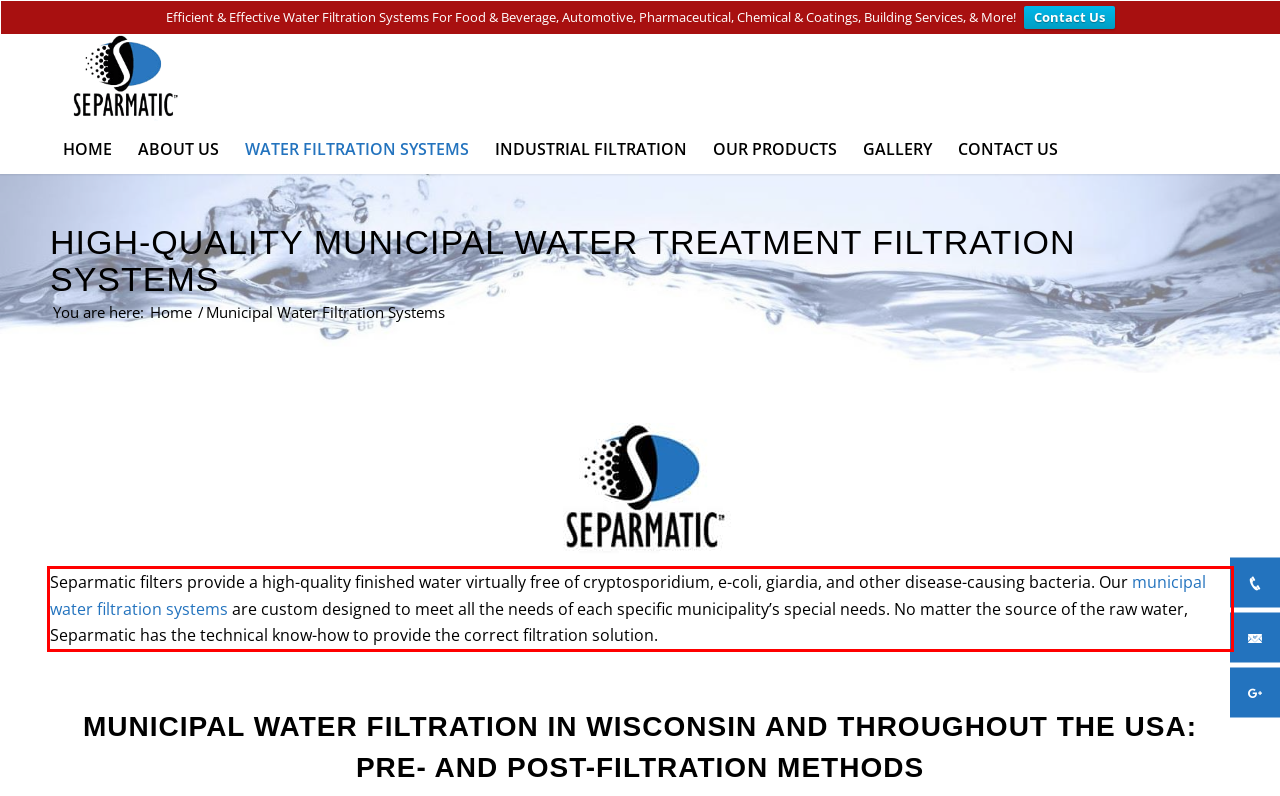Review the screenshot of the webpage and recognize the text inside the red rectangle bounding box. Provide the extracted text content.

Separmatic filters provide a high-quality finished water virtually free of cryptosporidium, e-coli, giardia, and other disease-causing bacteria. Our municipal water filtration systems are custom designed to meet all the needs of each specific municipality’s special needs. No matter the source of the raw water, Separmatic has the technical know-how to provide the correct filtration solution.